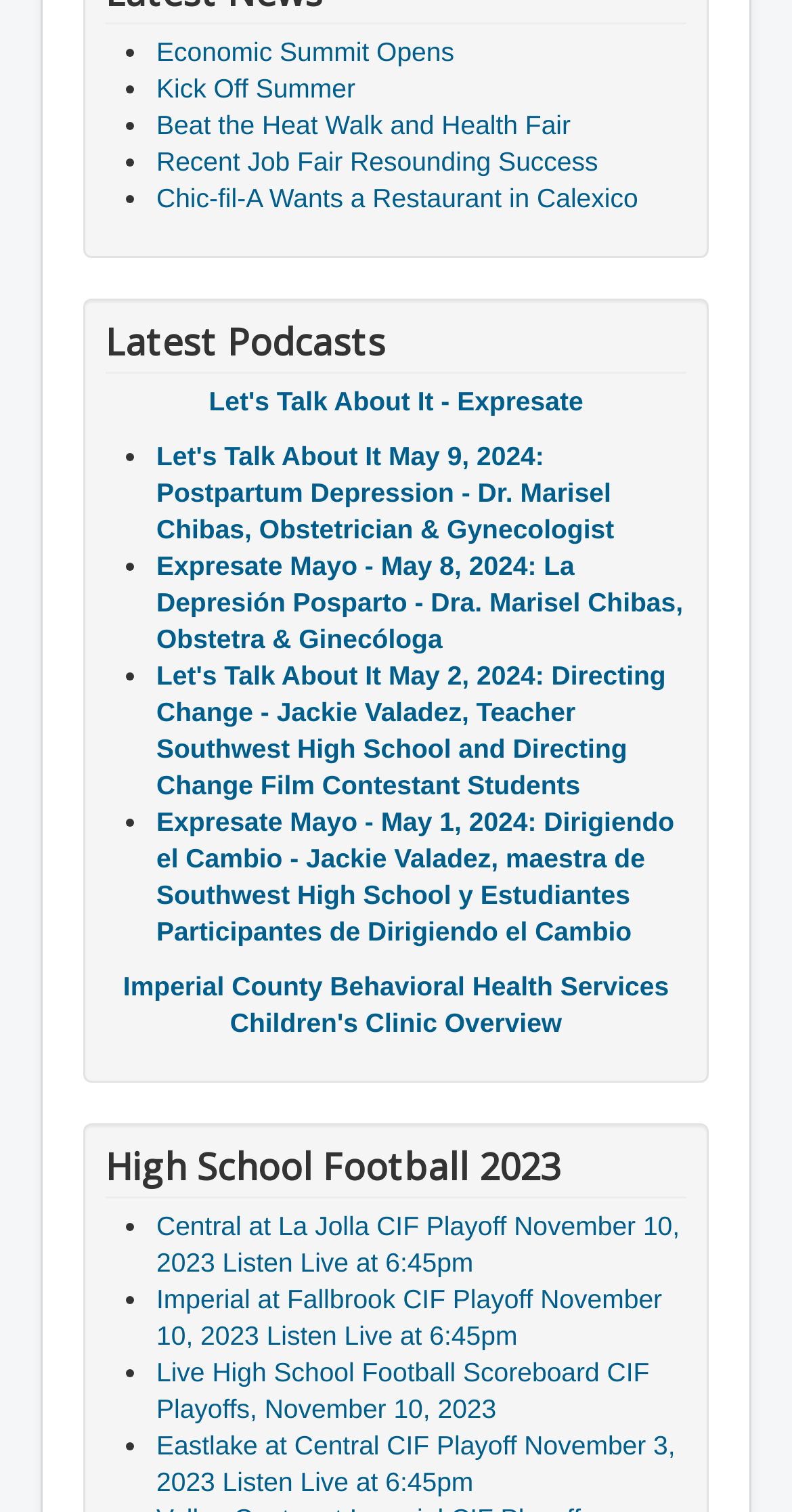How many news links are there?
Please use the visual content to give a single word or phrase answer.

5